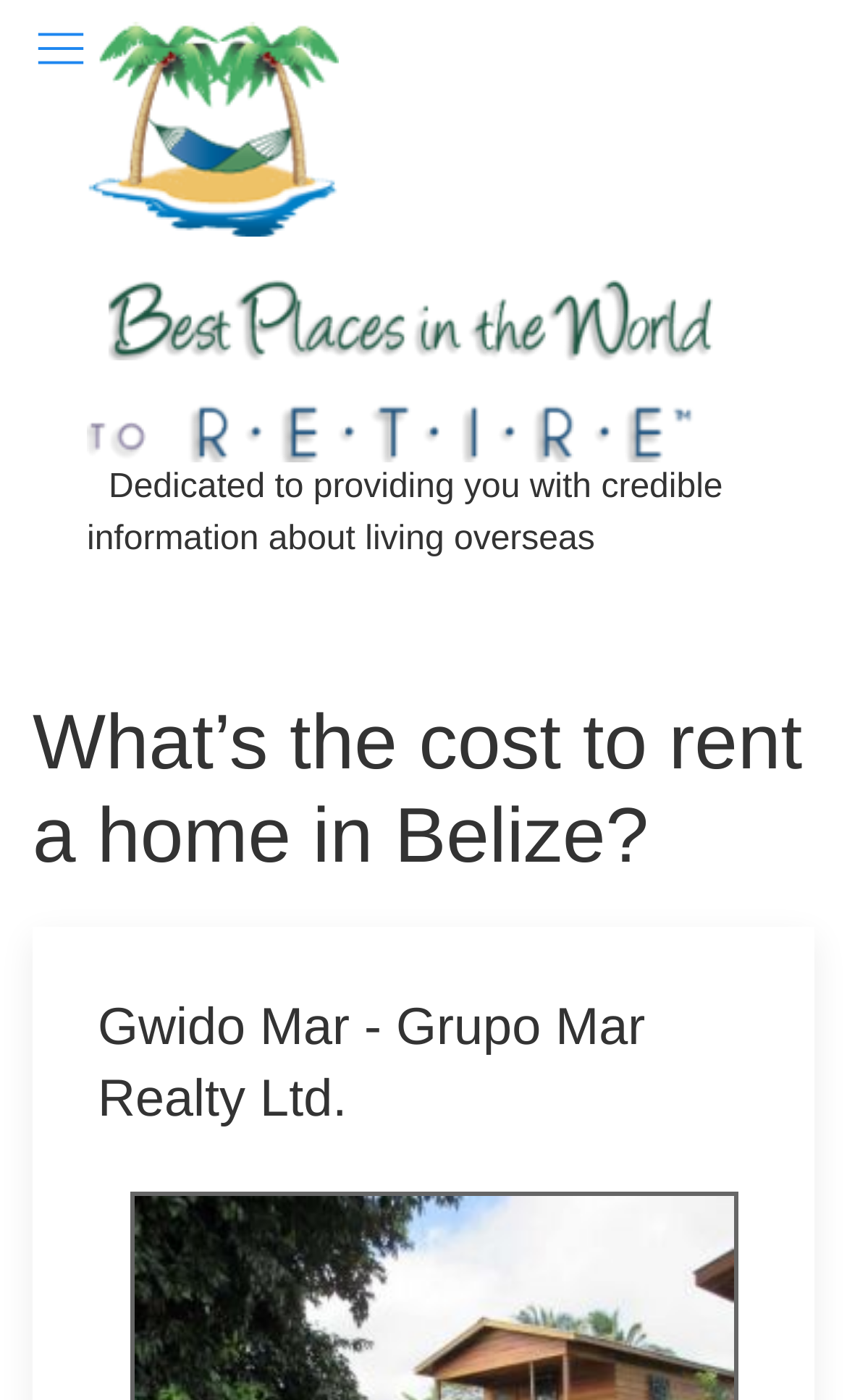Provide a single word or phrase answer to the question: 
What is the purpose of the webpage?

Providing information